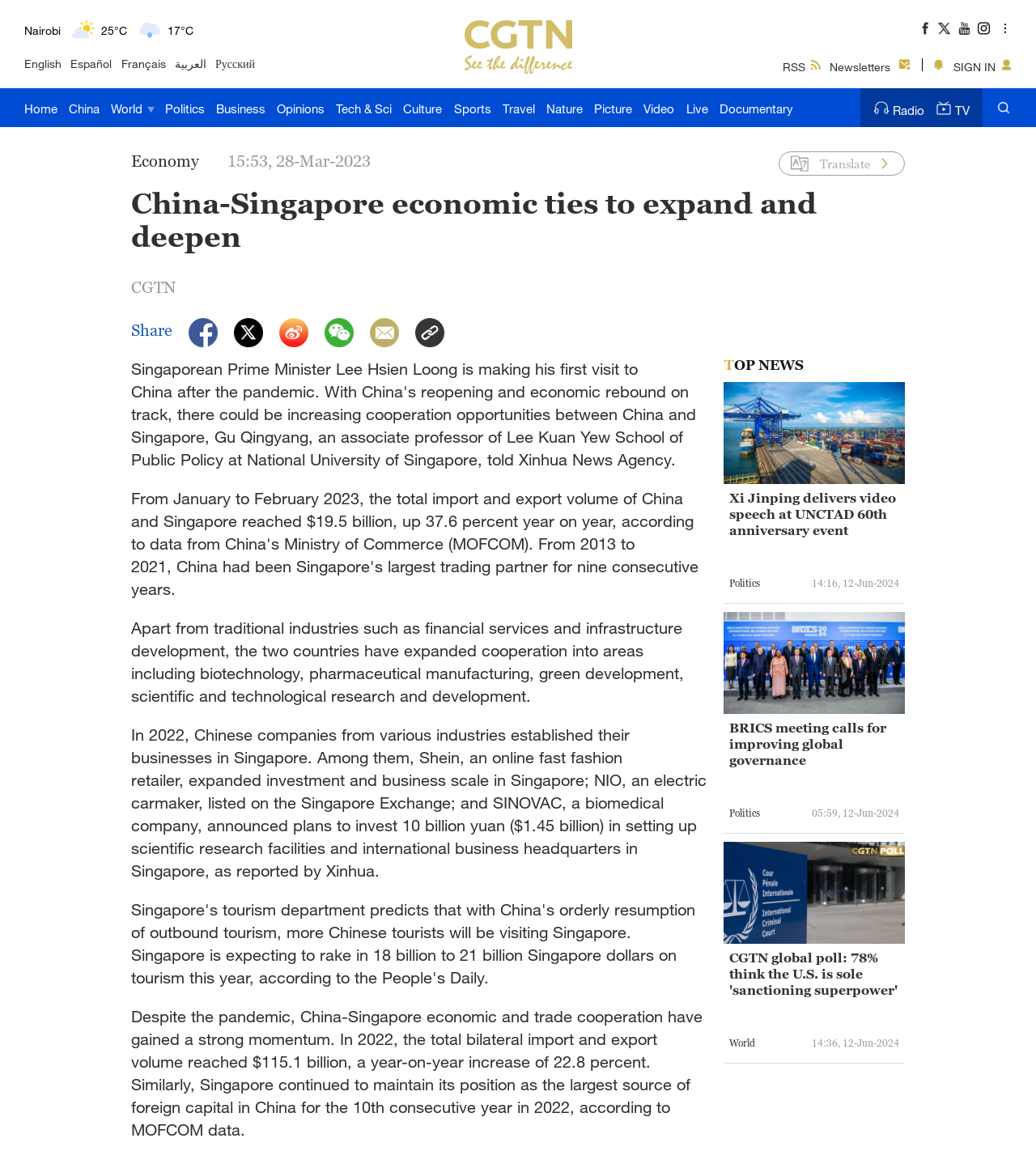Answer this question using a single word or a brief phrase:
What is the category of news listed after 'World' in the top navigation bar?

Politics